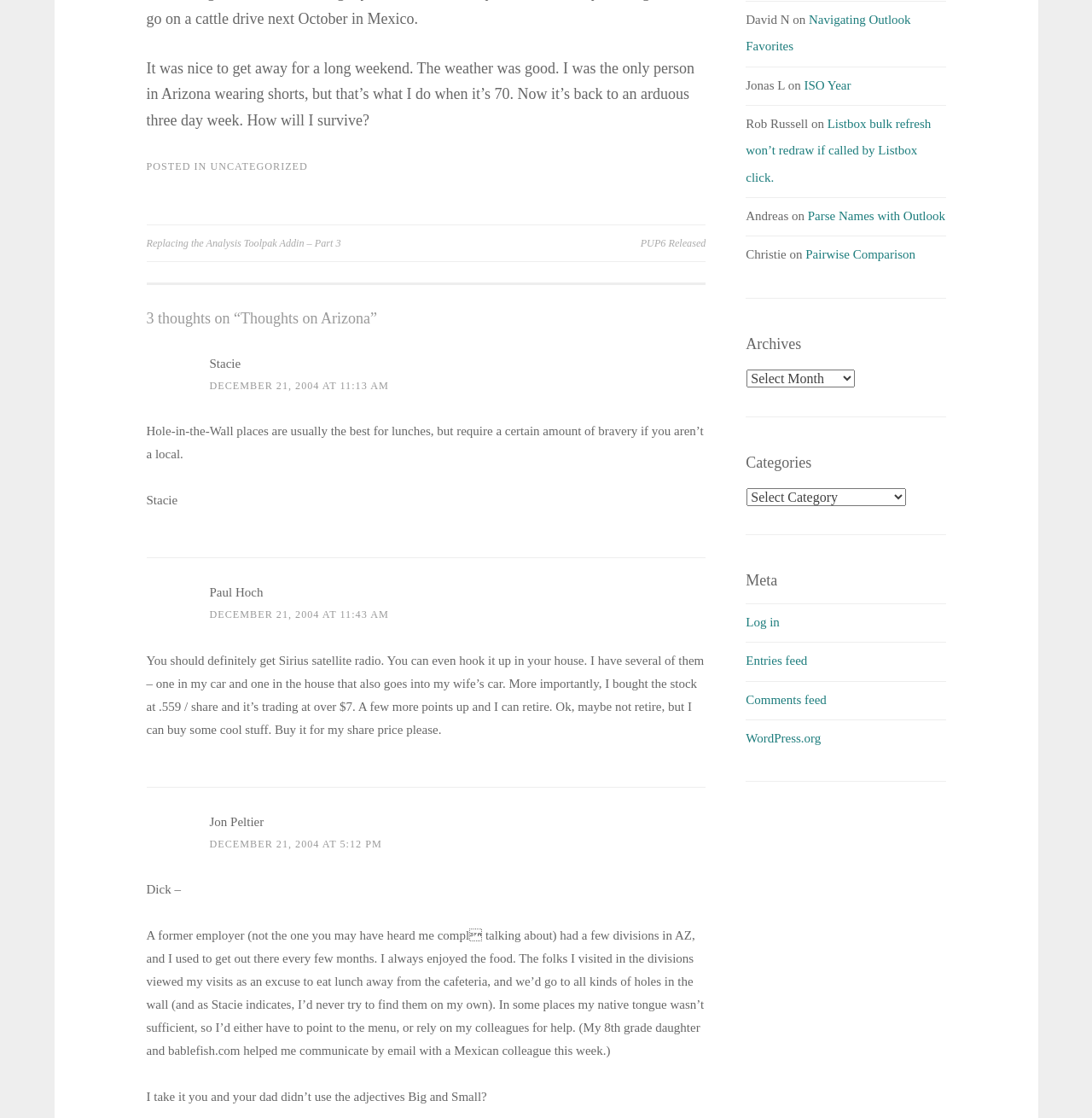How many navigation links are there at the top of the webpage?
Examine the webpage screenshot and provide an in-depth answer to the question.

I looked at the top of the webpage and found two navigation links: 'Posts' and 'Archives'.